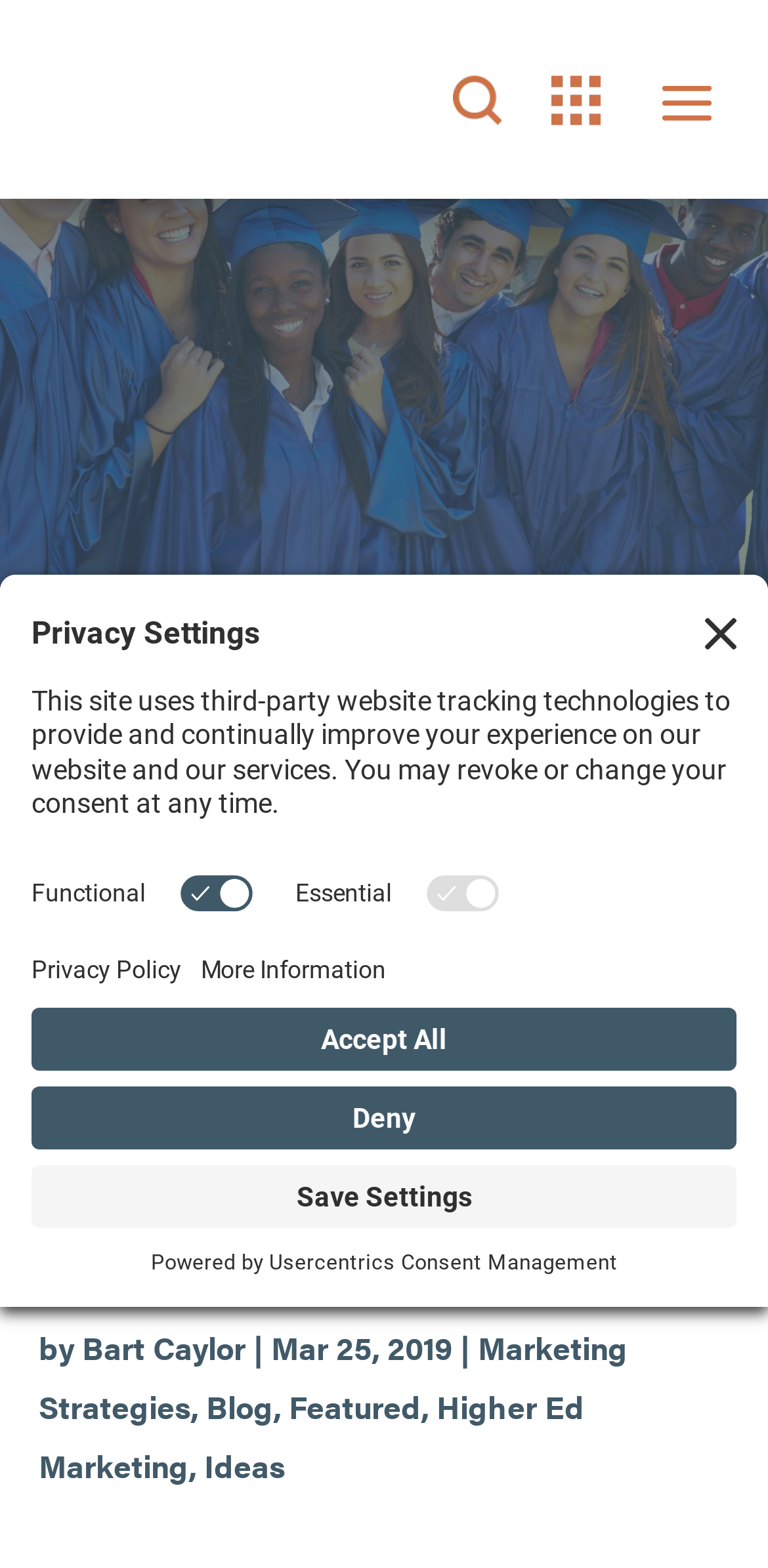Examine the image carefully and respond to the question with a detailed answer: 
What is the date of the blog post?

The date of the blog post can be found below the blog post title, where it says 'Mar 25, 2019'.